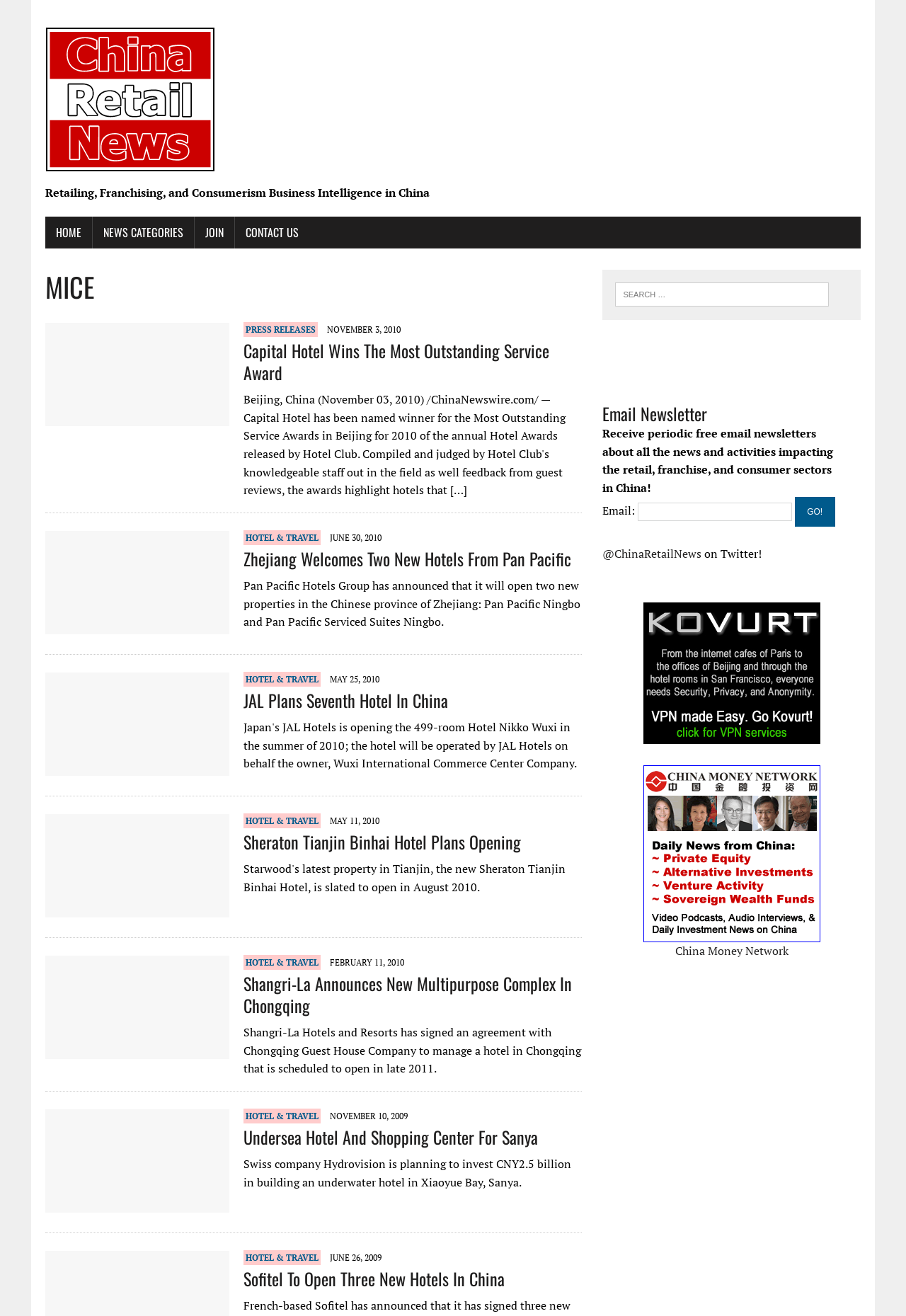Please locate the bounding box coordinates of the element that should be clicked to achieve the given instruction: "Follow @ChinaRetailNews".

[0.665, 0.415, 0.774, 0.427]